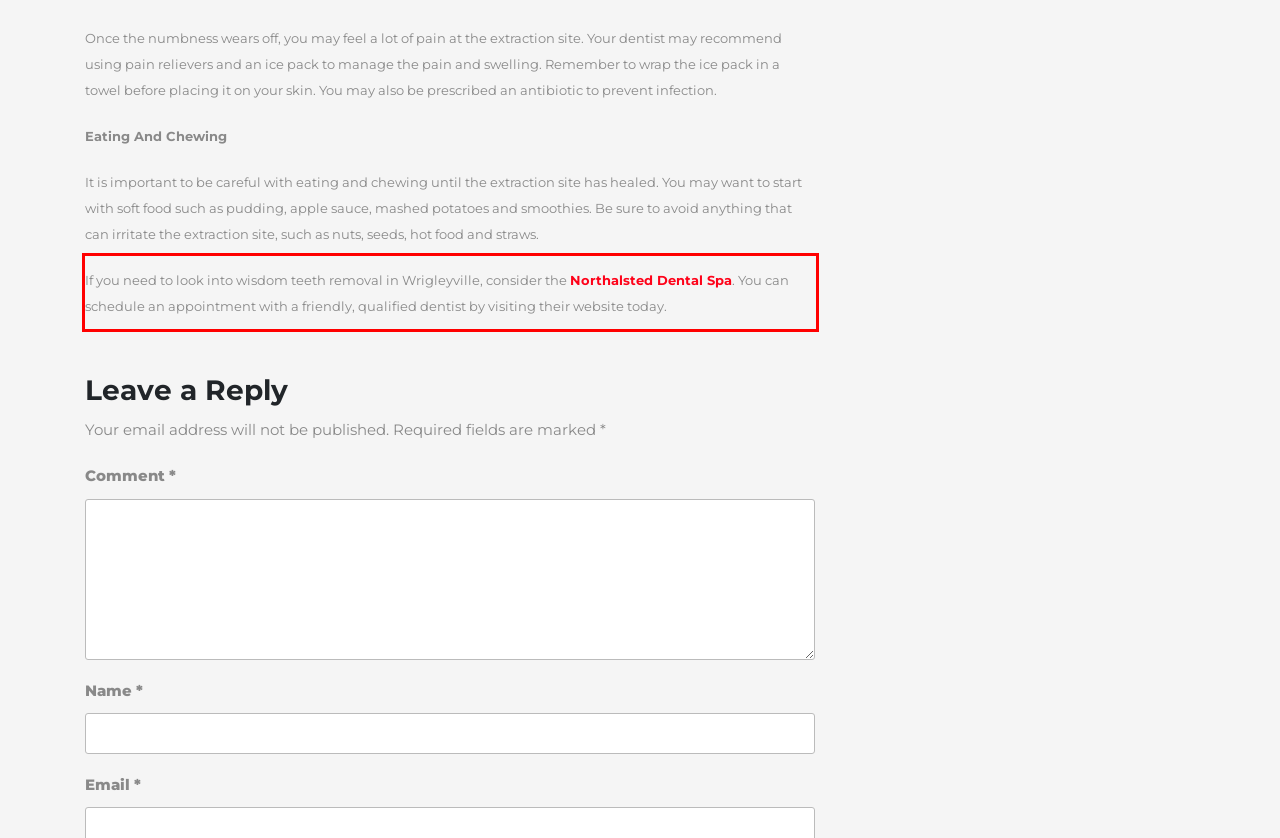Please look at the webpage screenshot and extract the text enclosed by the red bounding box.

If you need to look into wisdom teeth removal in Wrigleyville, consider the Northalsted Dental Spa. You can schedule an appointment with a friendly, qualified dentist by visiting their website today.